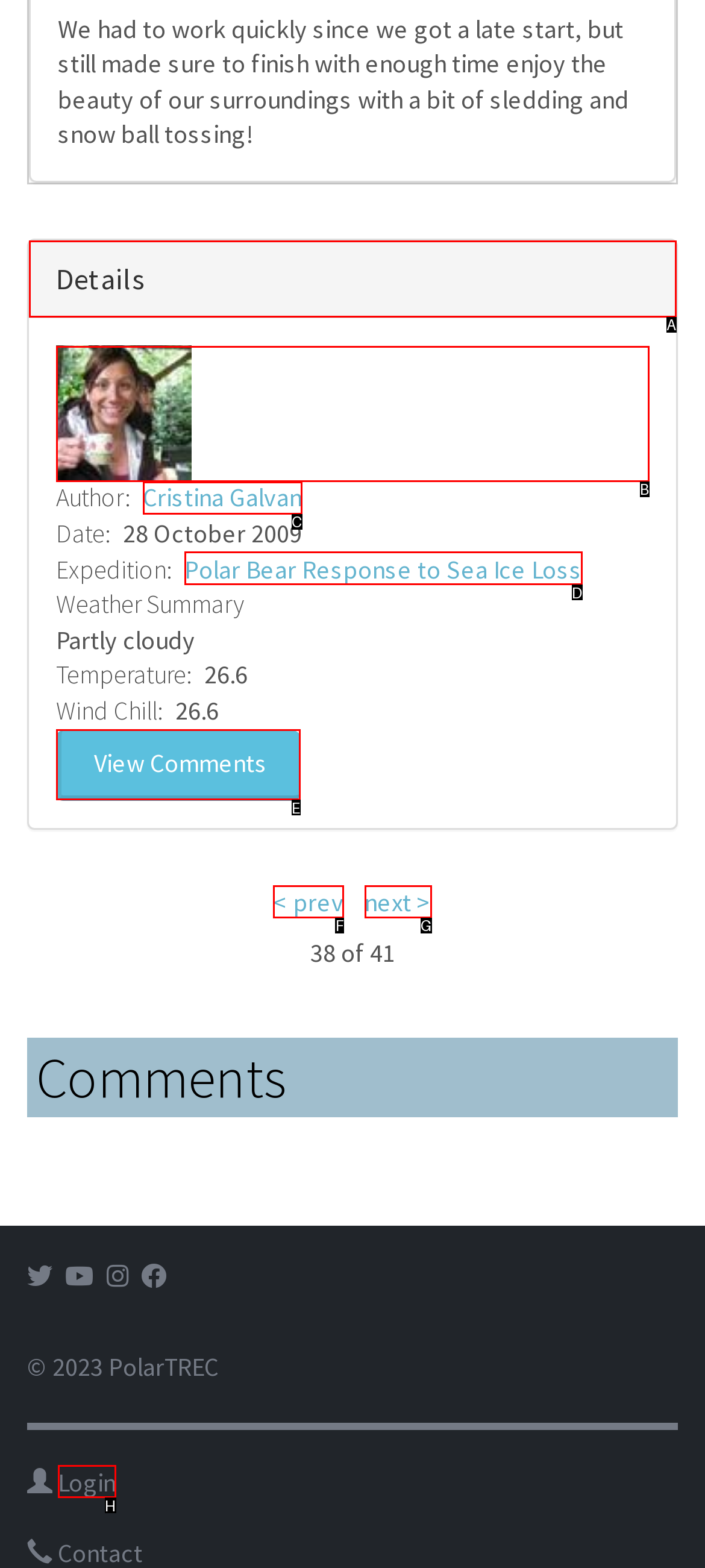Provide the letter of the HTML element that you need to click on to perform the task: view expedition.
Answer with the letter corresponding to the correct option.

D